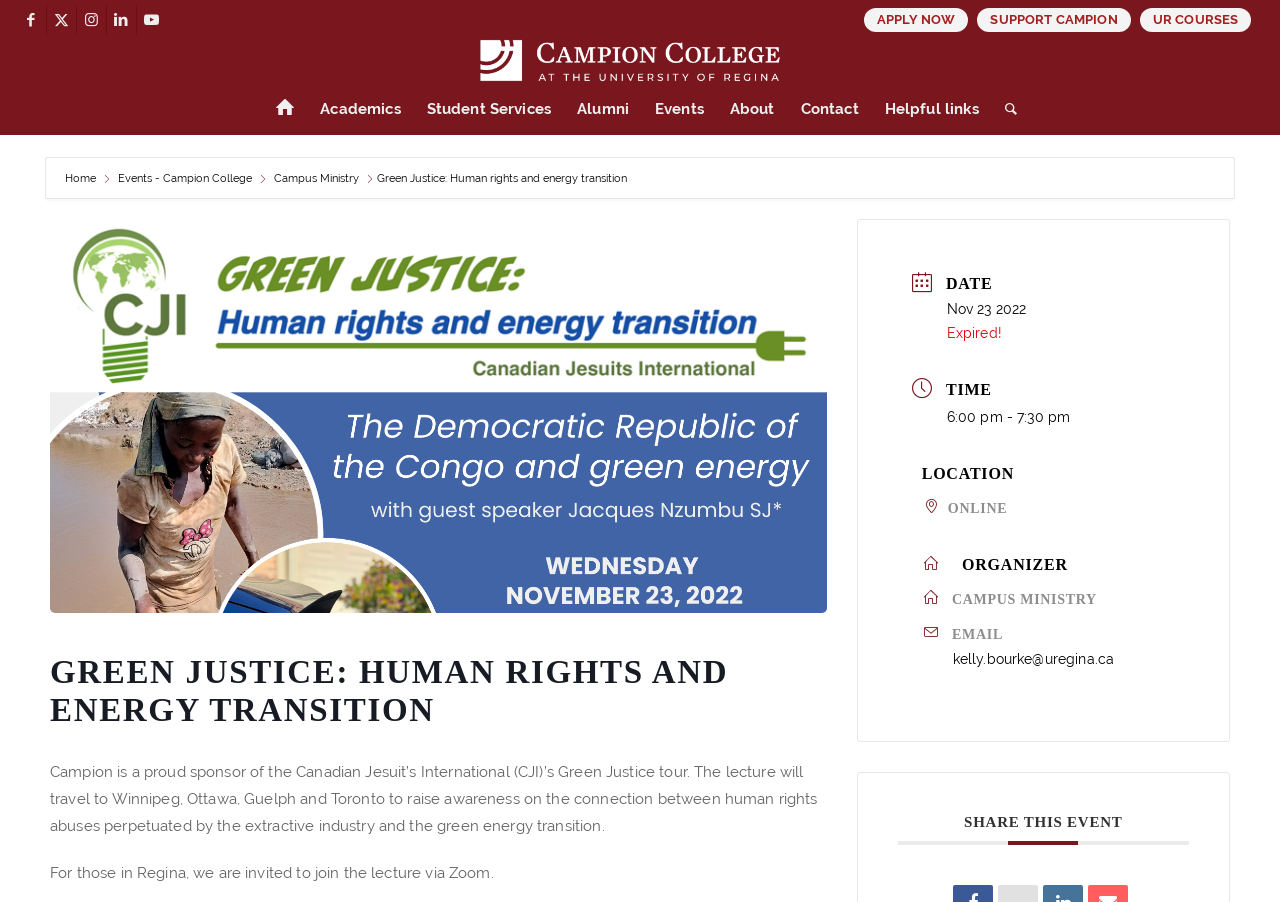What is the date of the Green Justice lecture?
Based on the image, answer the question with as much detail as possible.

The date of the Green Justice lecture can be found in the DescriptionListDetail with bounding box coordinates [0.712, 0.329, 0.918, 0.356] and specifically in the Abbr 'Nov 23 2022' with bounding box coordinates [0.74, 0.333, 0.802, 0.351].